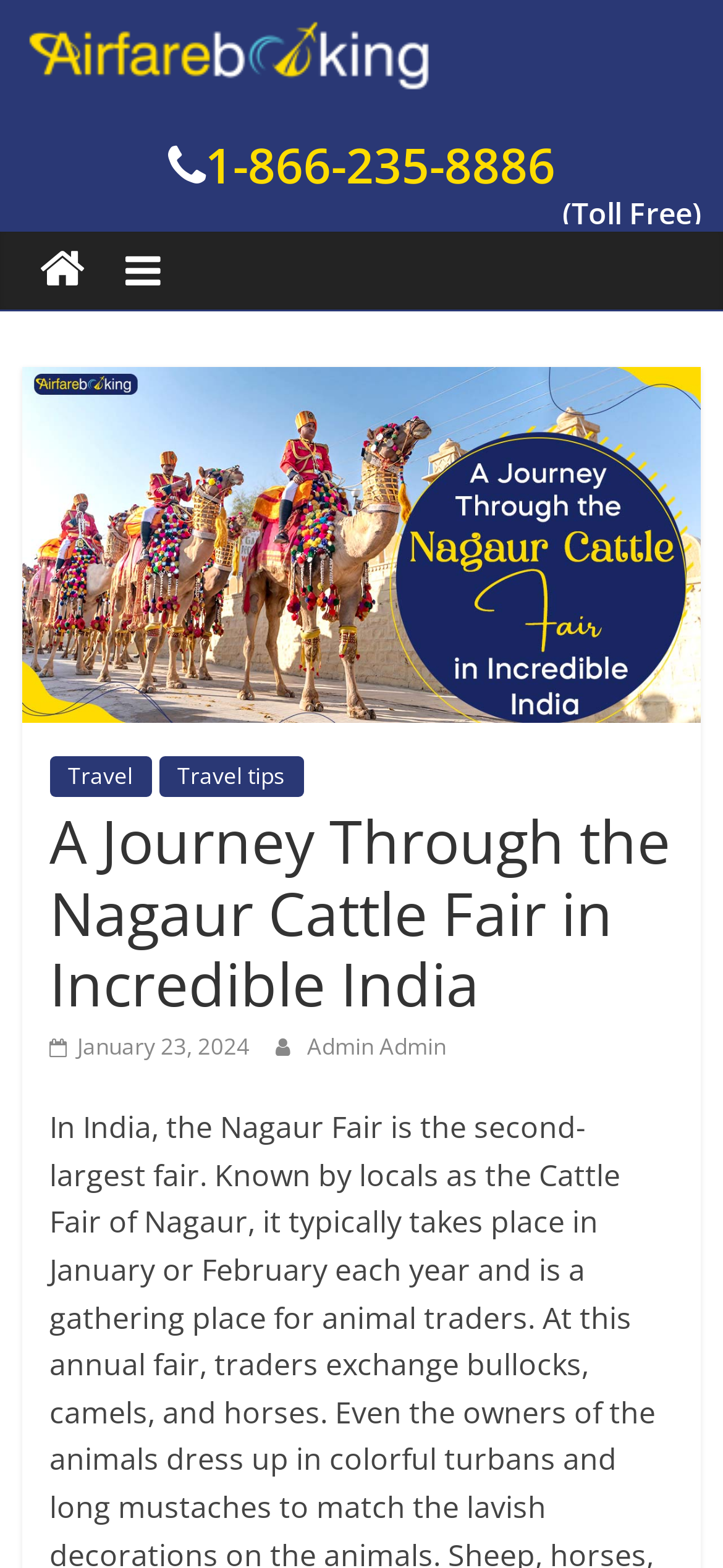Please locate and retrieve the main header text of the webpage.

A Journey Through the Nagaur Cattle Fair in Incredible India